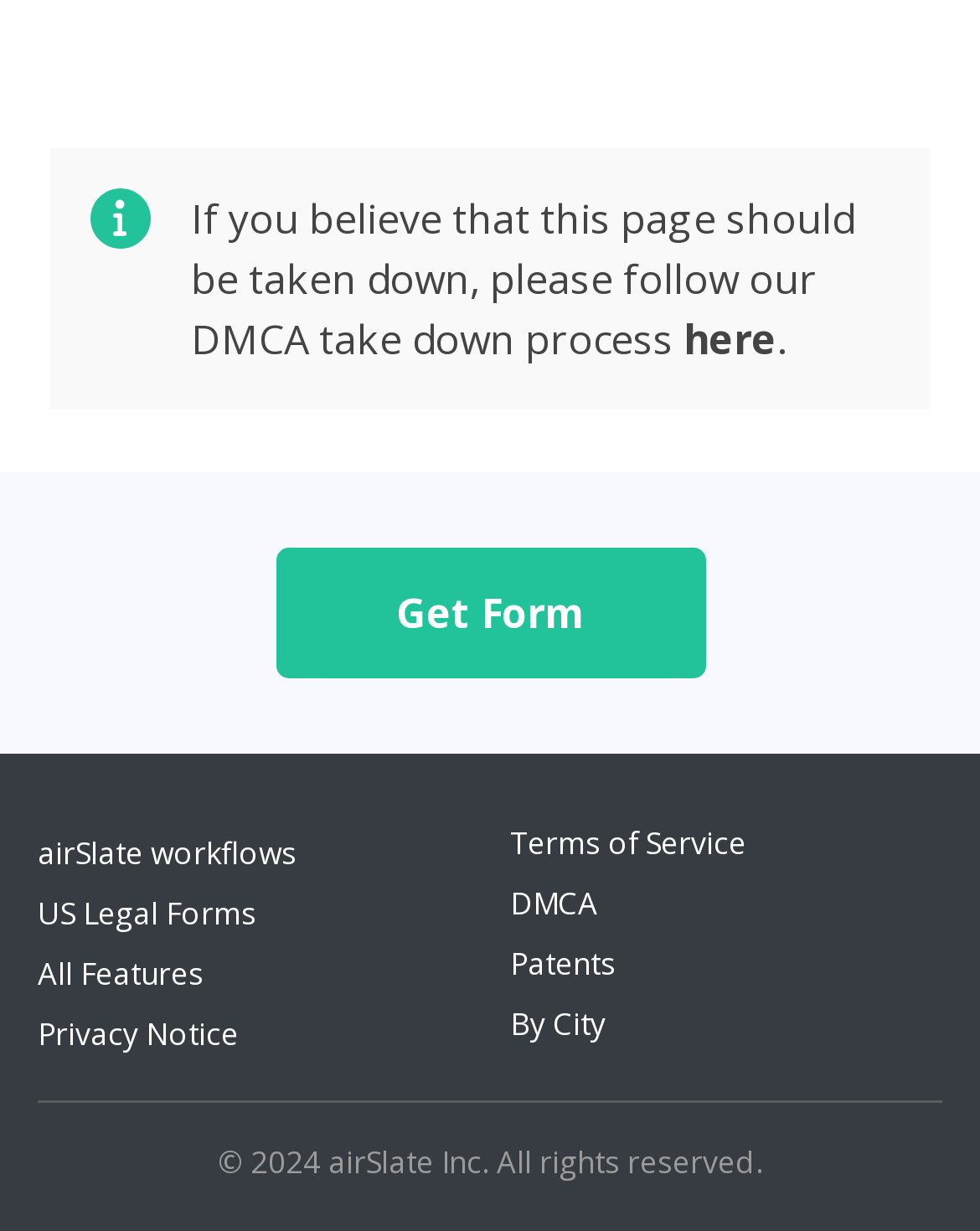Please study the image and answer the question comprehensively:
What is the purpose of the 'Get Form' button?

The 'Get Form' button is a prominent element on the webpage, and its purpose is to allow users to retrieve a form, likely related to the airSlate workflows or US Legal Forms mentioned on the page.